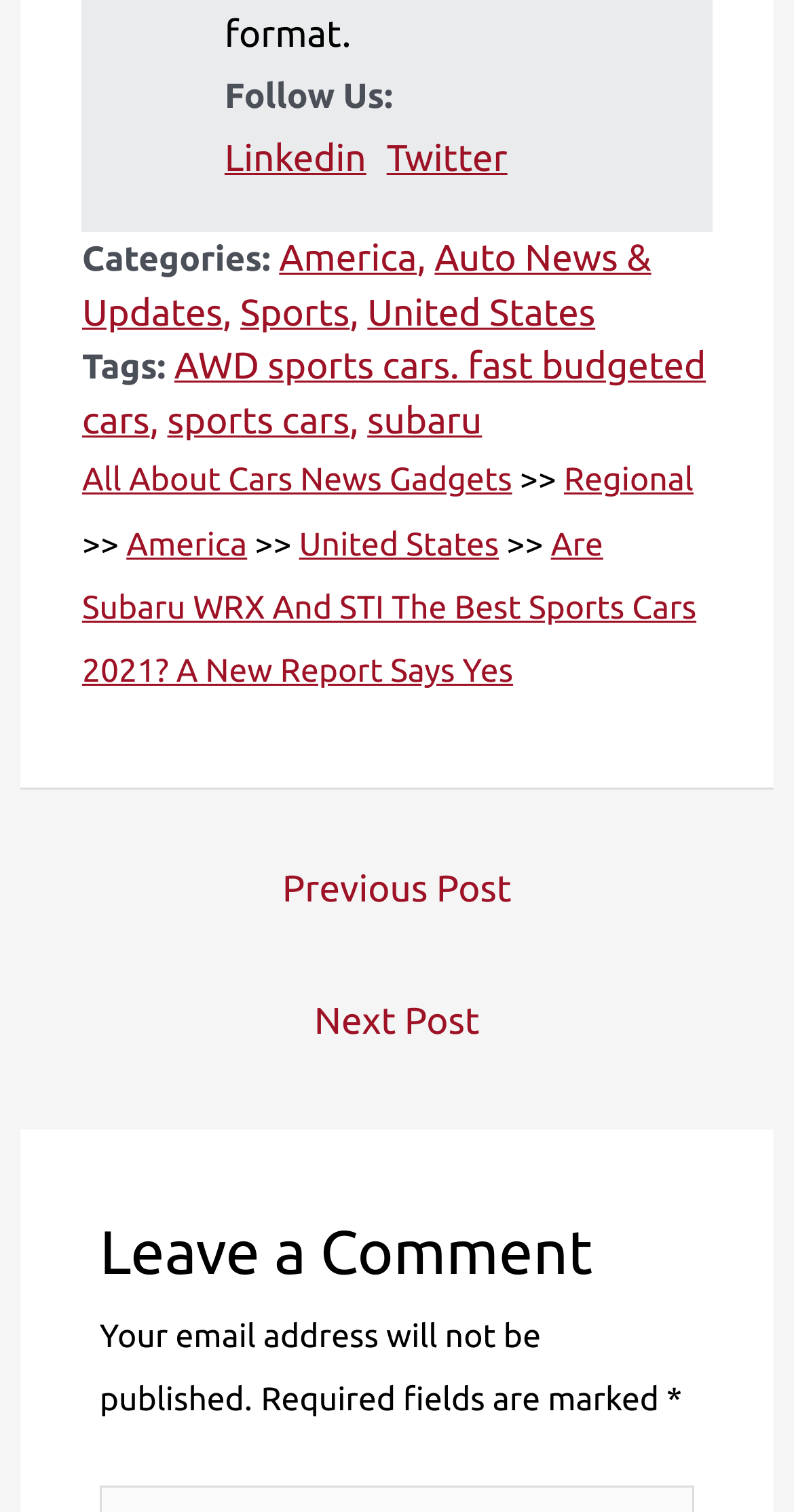Give a one-word or one-phrase response to the question: 
What are the social media platforms to follow?

Linkedin, Twitter